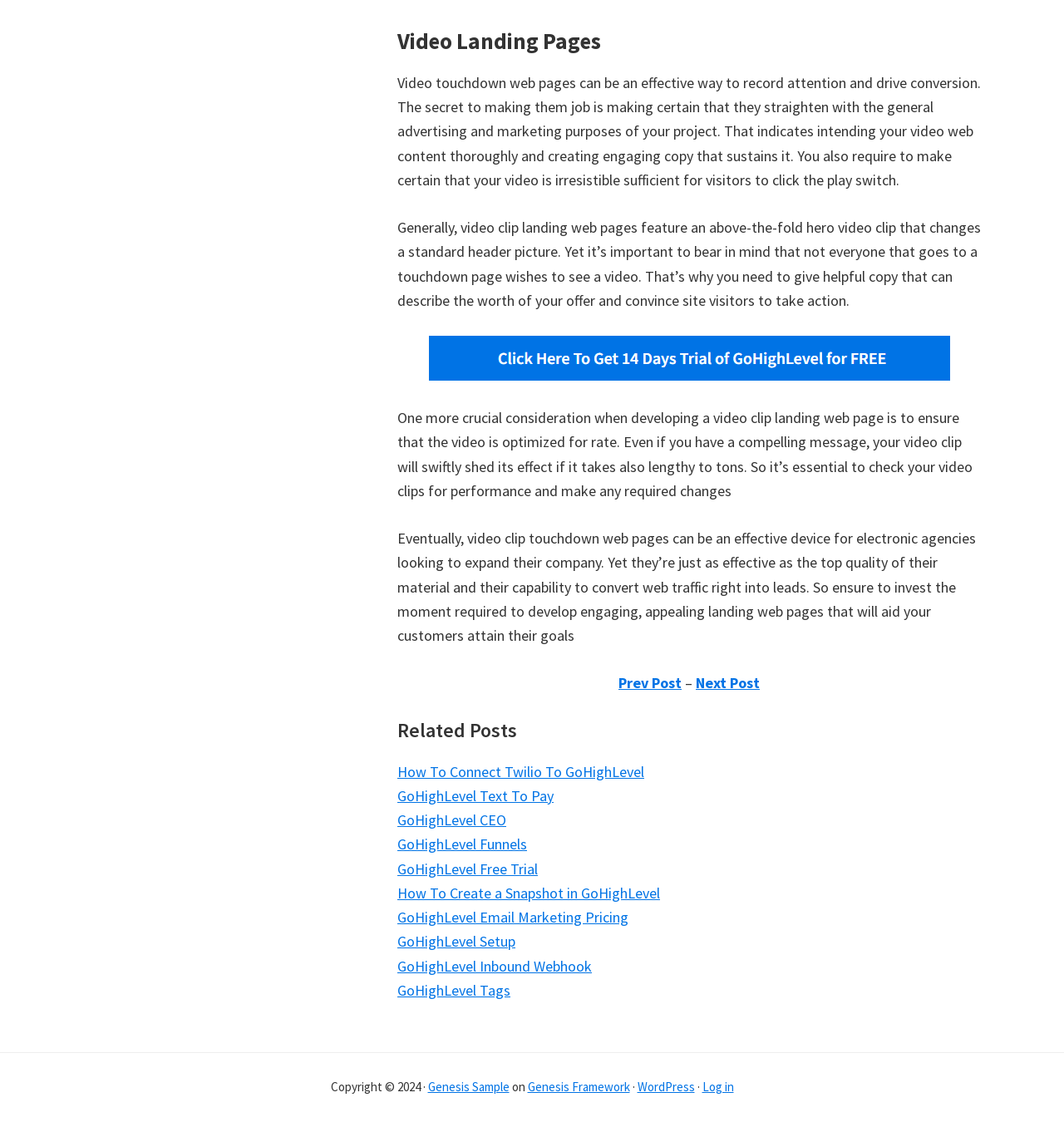Find and provide the bounding box coordinates for the UI element described here: "WordPress". The coordinates should be given as four float numbers between 0 and 1: [left, top, right, bottom].

[0.599, 0.962, 0.653, 0.976]